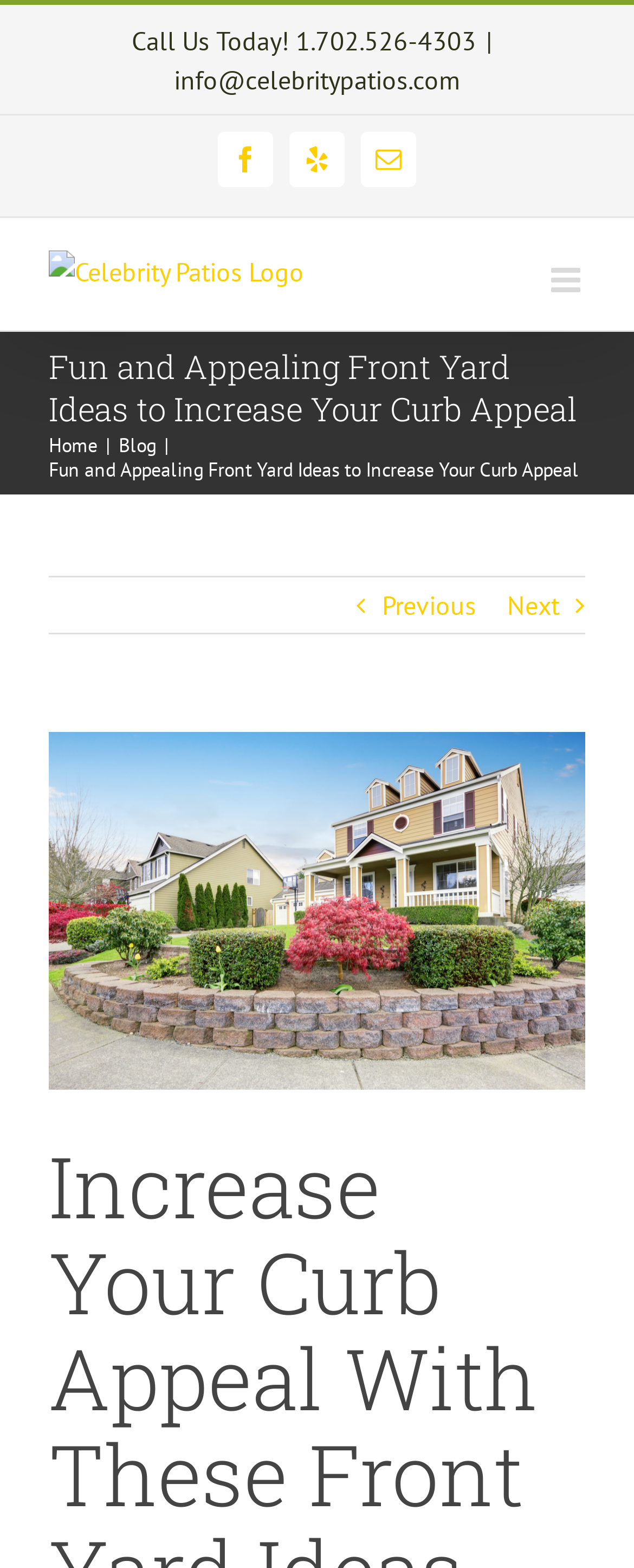Please specify the coordinates of the bounding box for the element that should be clicked to carry out this instruction: "Toggle mobile menu". The coordinates must be four float numbers between 0 and 1, formatted as [left, top, right, bottom].

[0.869, 0.168, 0.923, 0.19]